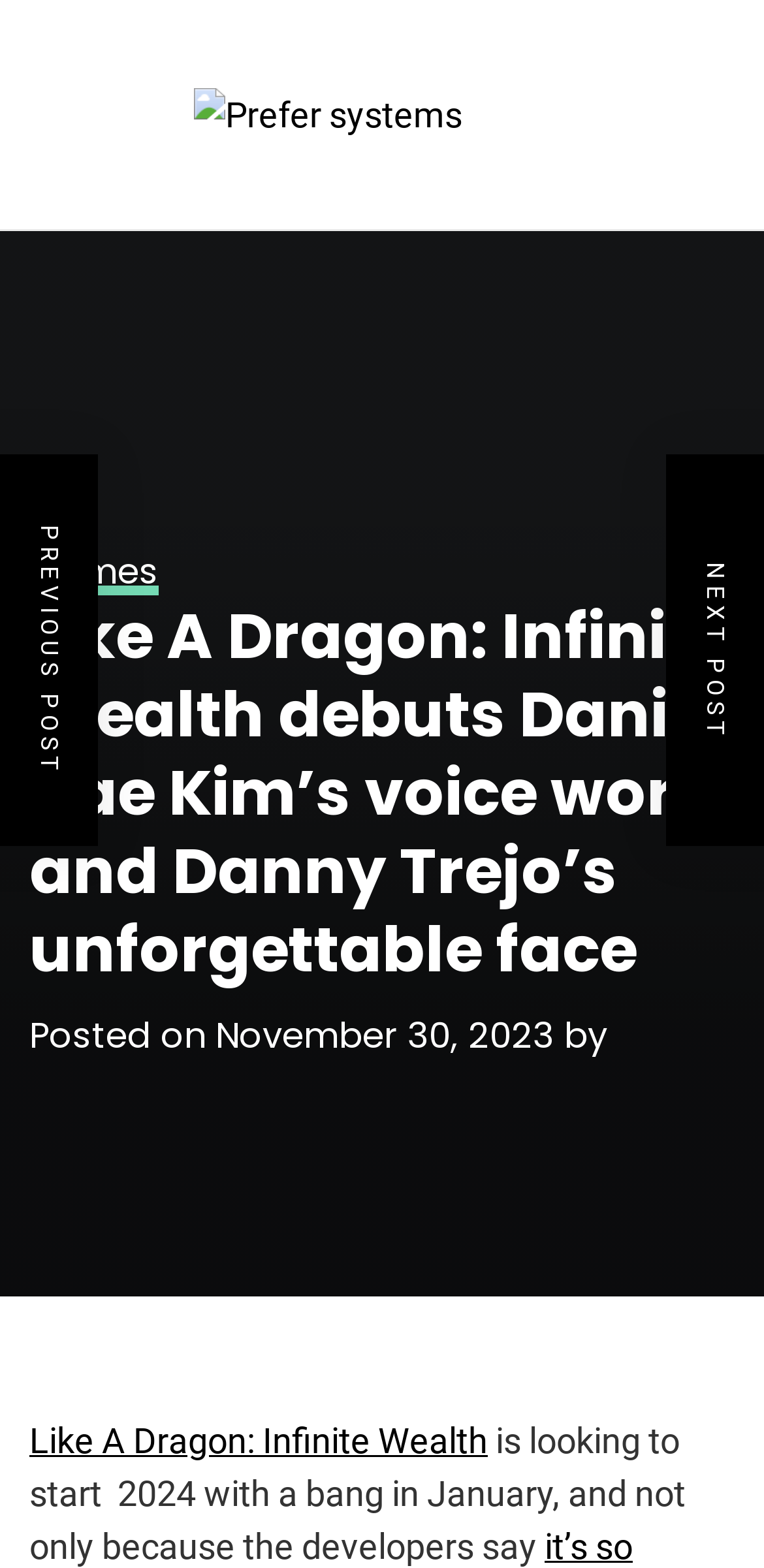What is the purpose of the image?
Kindly offer a detailed explanation using the data available in the image.

I found the answer by looking at the image element with the bounding box coordinates [0.254, 0.056, 0.605, 0.09], which has a corresponding link element with the text 'Prefer systems'.